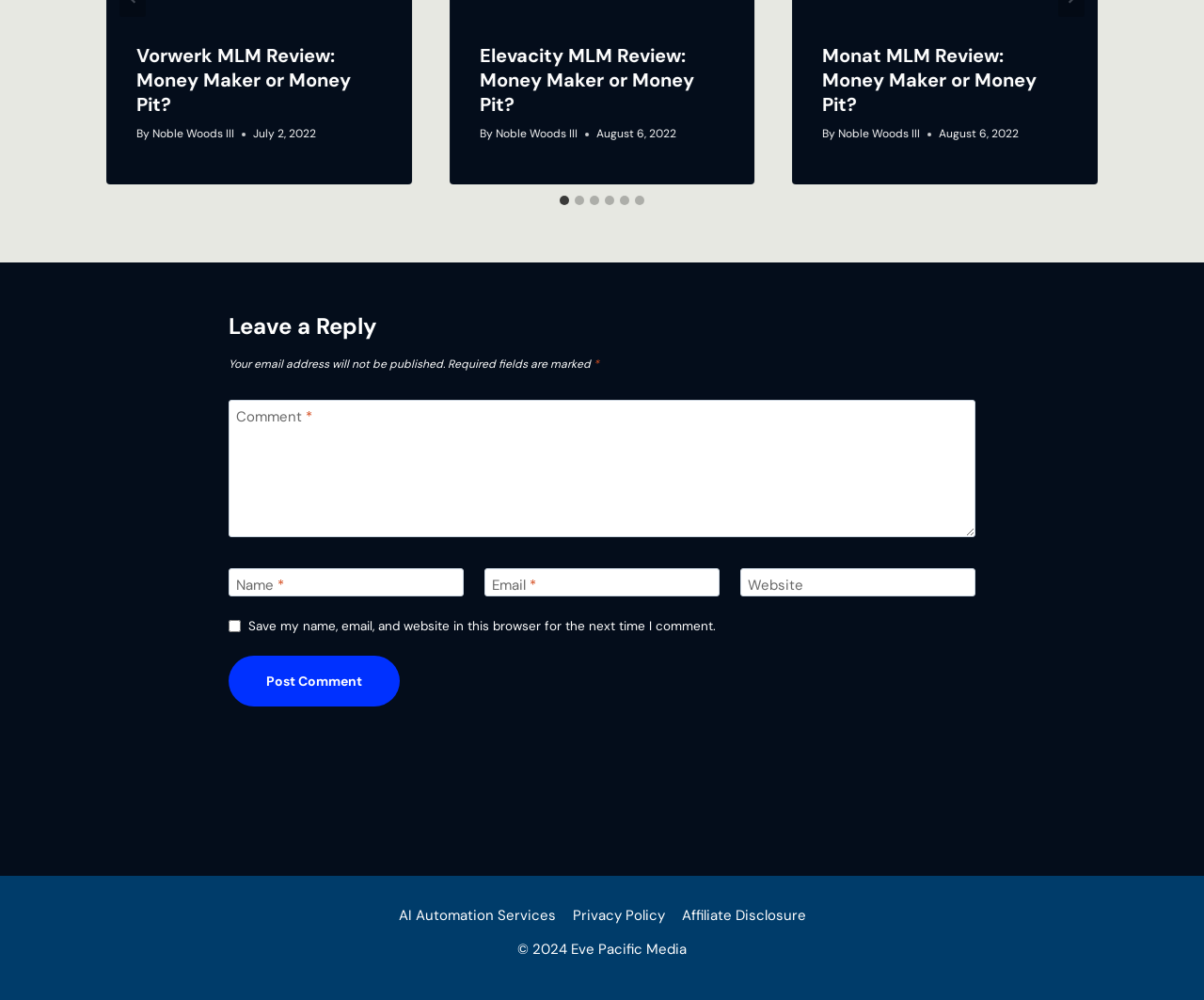Locate the bounding box of the UI element based on this description: "Noble Woods III". Provide four float numbers between 0 and 1 as [left, top, right, bottom].

[0.412, 0.539, 0.48, 0.554]